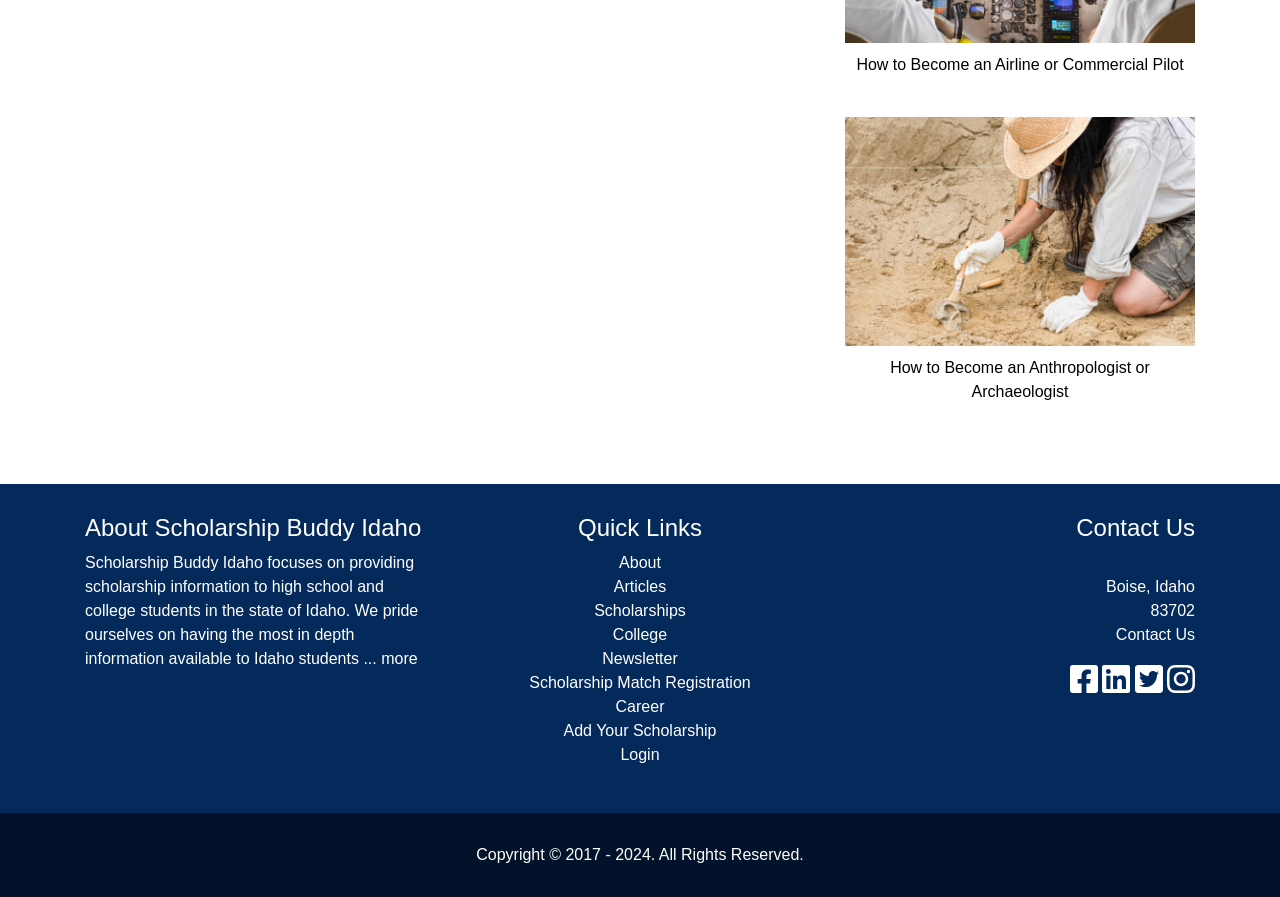Please answer the following question using a single word or phrase: 
What is the purpose of the 'Add Your Scholarship' link?

To add a scholarship